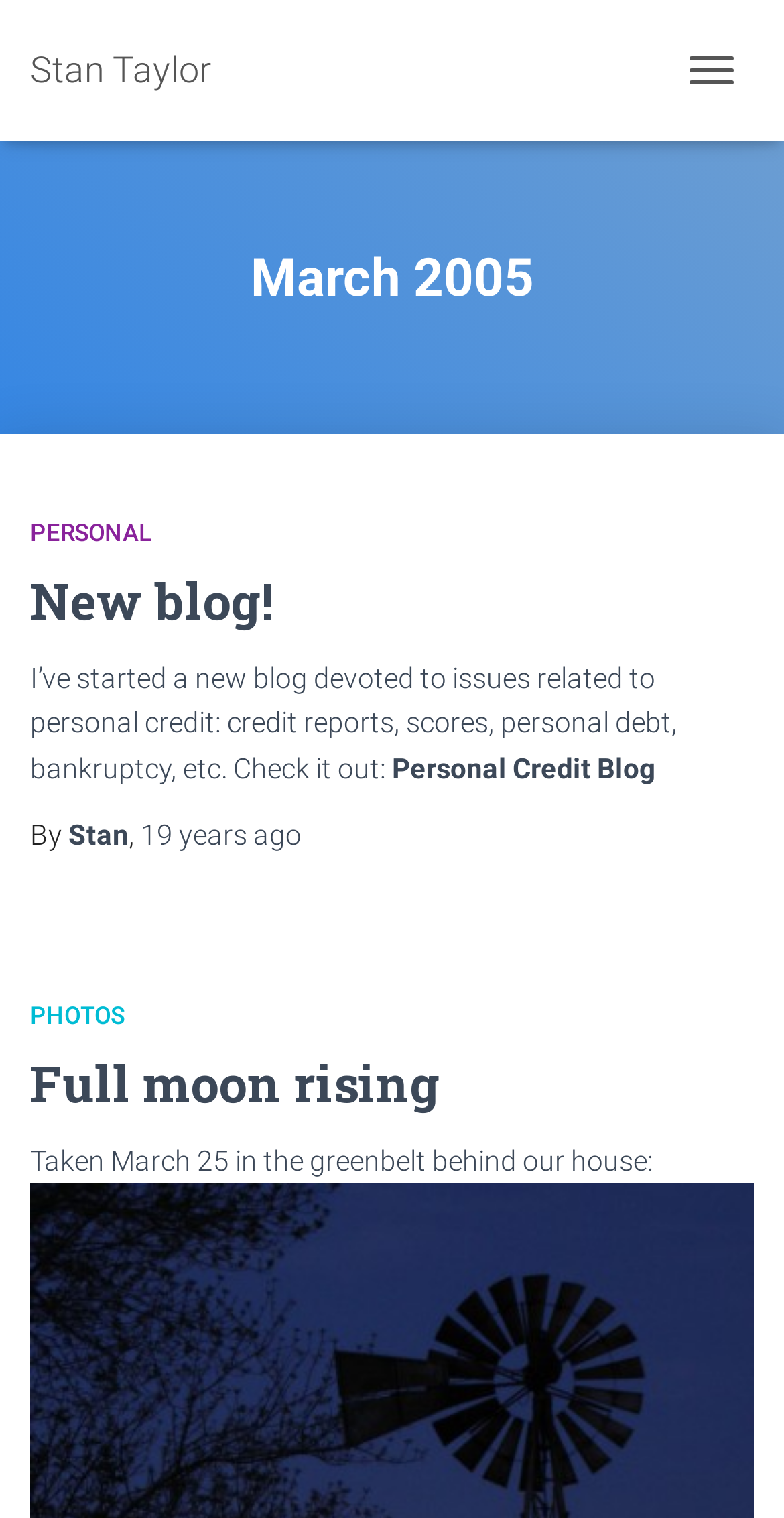Summarize the webpage comprehensively, mentioning all visible components.

The webpage is a personal blog from March 2005, authored by Stan Taylor. At the top left, there is a link to the author's name, "Stan Taylor". Next to it, on the top right, is a button labeled "TOGGLE NAVIGATION". Below the author's name is a heading that displays the title "March 2005". 

The main content of the page is divided into sections, each with its own heading. The first section is labeled "PERSONAL" and contains a link to a new blog about personal credit. Below this heading, there is a paragraph of text that describes the new blog, followed by a link to the blog titled "Personal Credit Blog". The author's name, "Stan", is mentioned, along with the date "19 years ago".

The next section is labeled "PHOTOS" and contains a link to a photo titled "Full moon rising". Below this heading, there is a paragraph of text that describes the photo, which was taken on March 25 in the greenbelt behind the author's house. 

At the bottom right of the page, there is a button and an image, which appears to be a thumbnail of the "Full moon rising" photo.